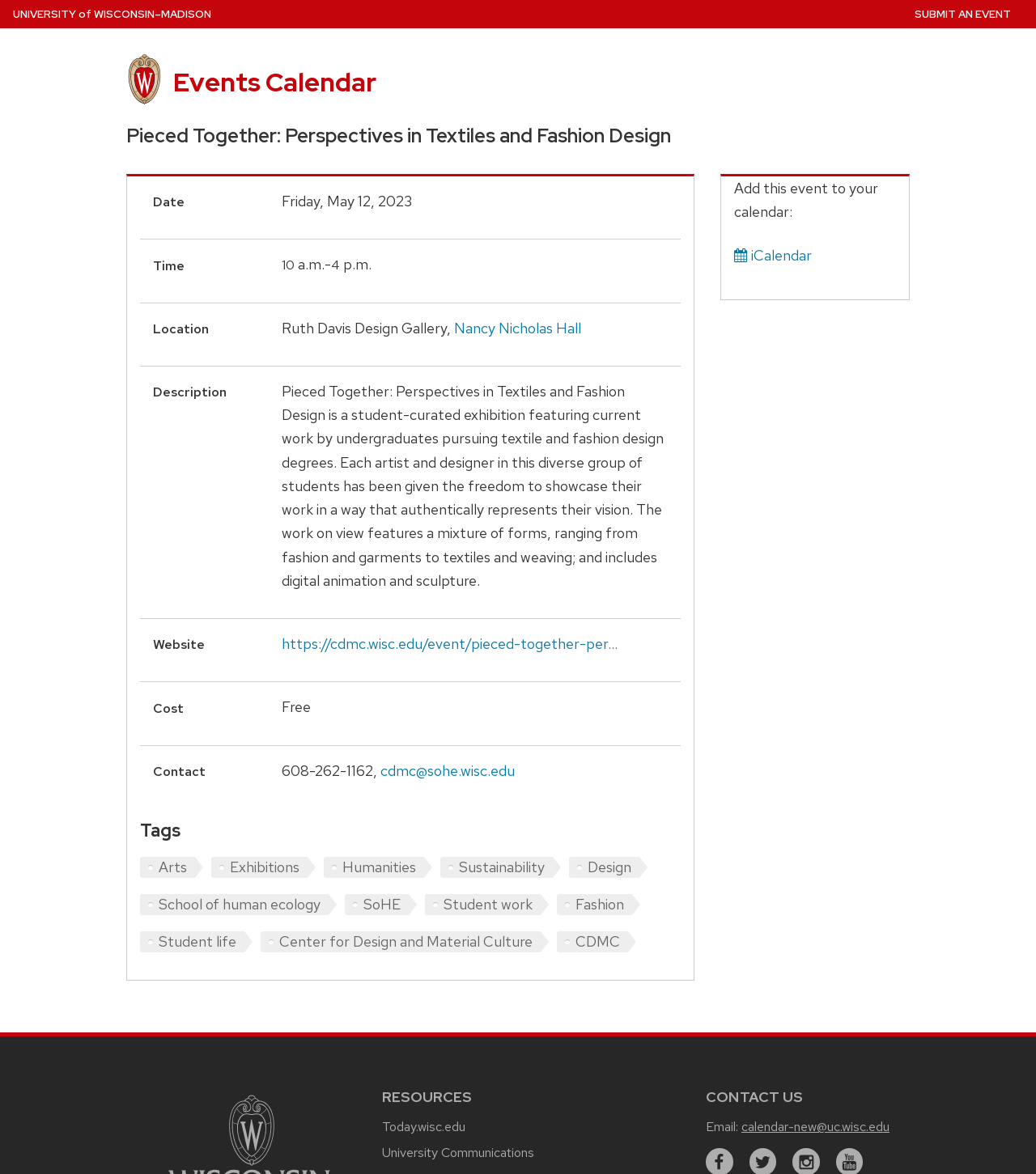Explain the webpage in detail, including its primary components.

The webpage is about an event titled "Pieced Together: Perspectives in Textiles and Fashion Design" at the University of Wisconsin-Madison. At the top of the page, there is a navigation menu with links to the university's home page and an events calendar. Below this, there is a main content section that displays the event details.

The event details section is divided into several sections, including date, time, location, description, website, cost, and contact information. The date and time of the event are Friday, May 12, 2023, from 10 a.m. to p.m. The location is the Ruth Davis Design Gallery in Nancy Nicholas Hall. The description section provides a brief overview of the event, which is a student-curated exhibition featuring textile and fashion design work by undergraduate students.

Below the event details, there is a section with tags related to the event, including arts, exhibitions, humanities, sustainability, design, and more. There are also links to related websites and organizations, such as the School of Human Ecology and the Center for Design and Material Culture.

At the bottom of the page, there is a site footer section with links to resources, including Today.wisc.edu and University Communications. There is also a contact us section with an email address for the events calendar.

Throughout the page, there are several links and buttons that allow users to navigate to different sections of the website or to external websites. The overall layout of the page is clean and easy to navigate, with clear headings and concise text.